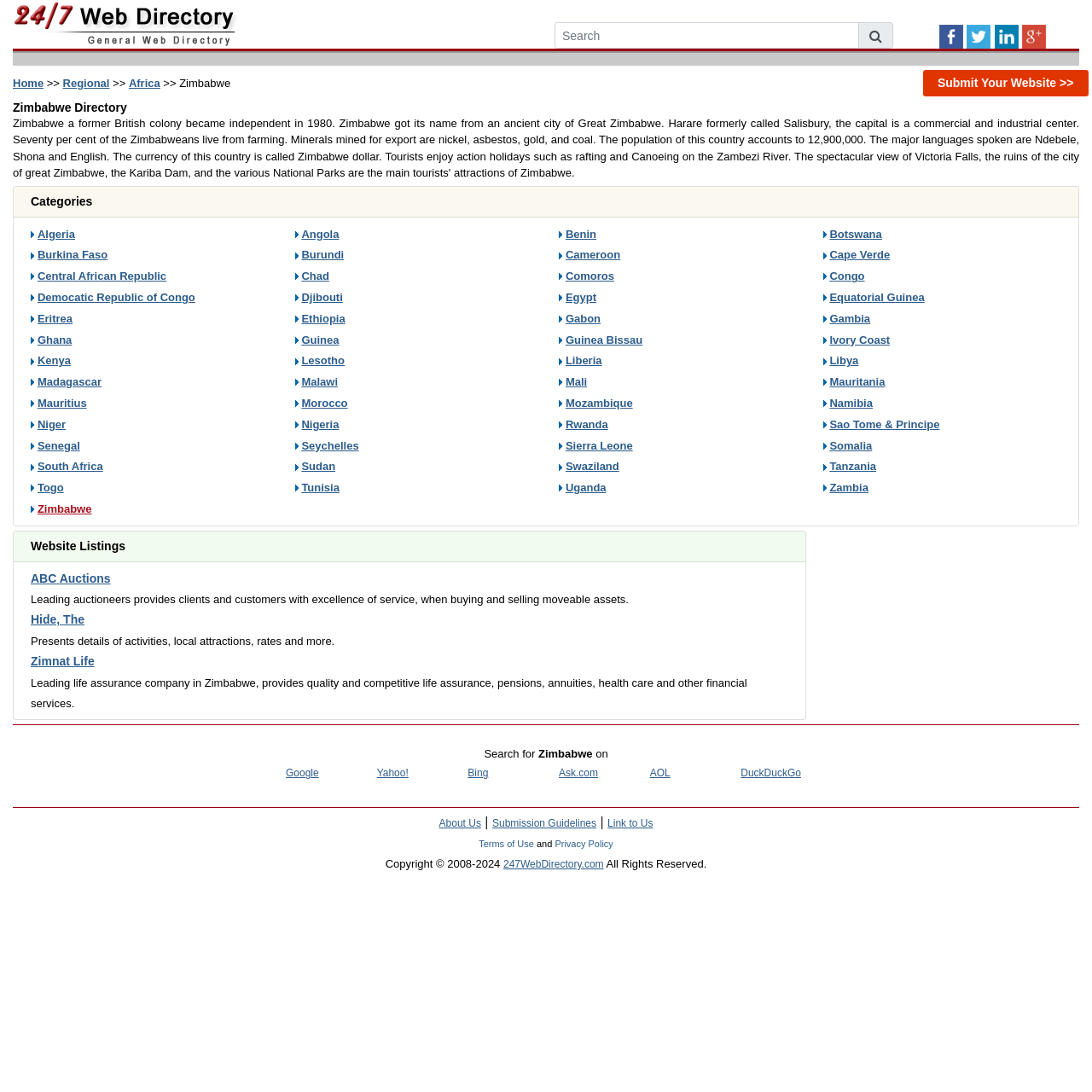Provide a brief response to the question below using one word or phrase:
What is the category of the first country listed?

Algeria